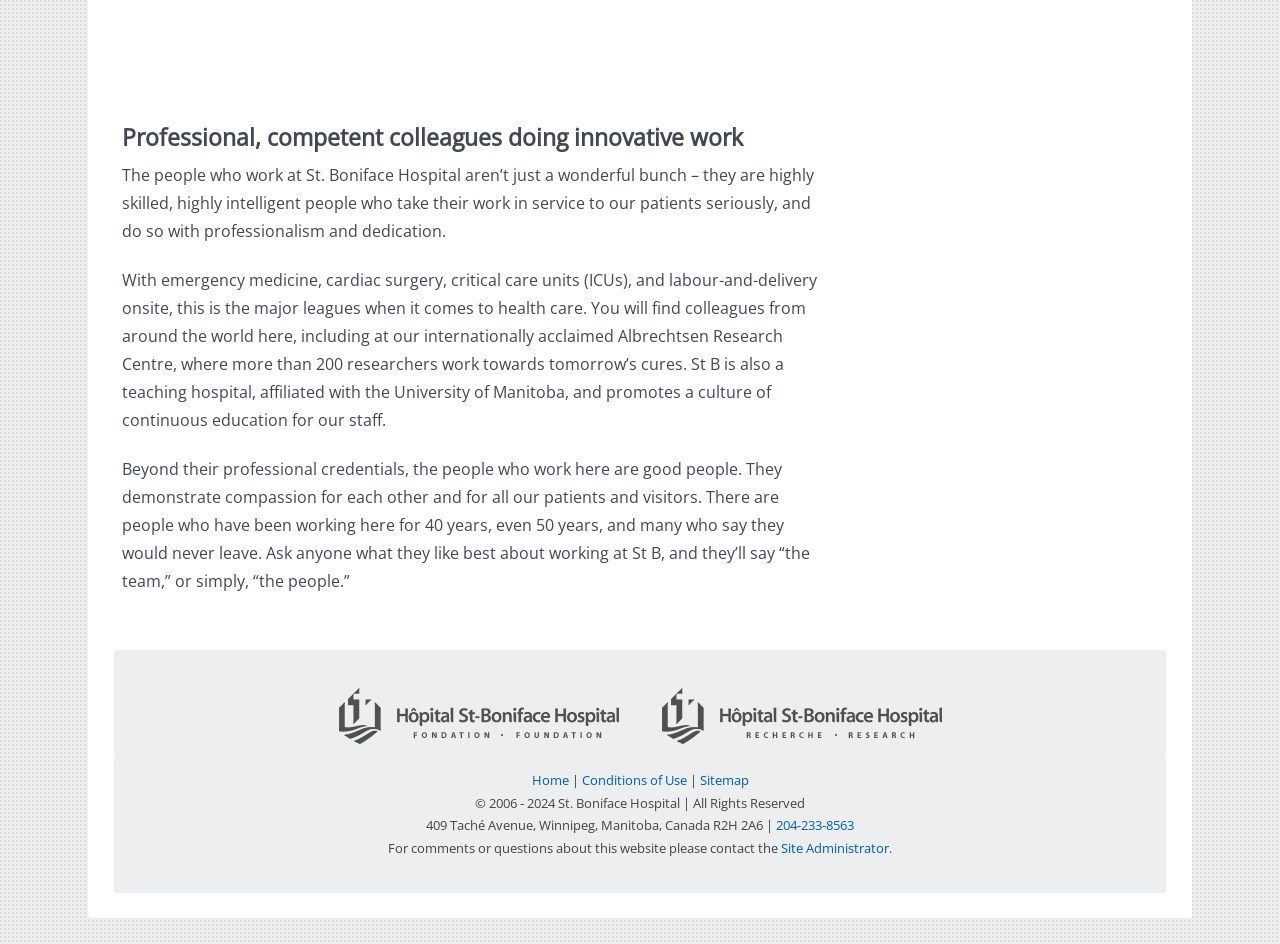What is the Albrechtsen Research Centre known for?
Provide an in-depth and detailed explanation in response to the question.

According to the text, the Albrechtsen Research Centre is where more than 200 researchers work towards tomorrow's cures, indicating that it is a research centre focused on finding new medical treatments.